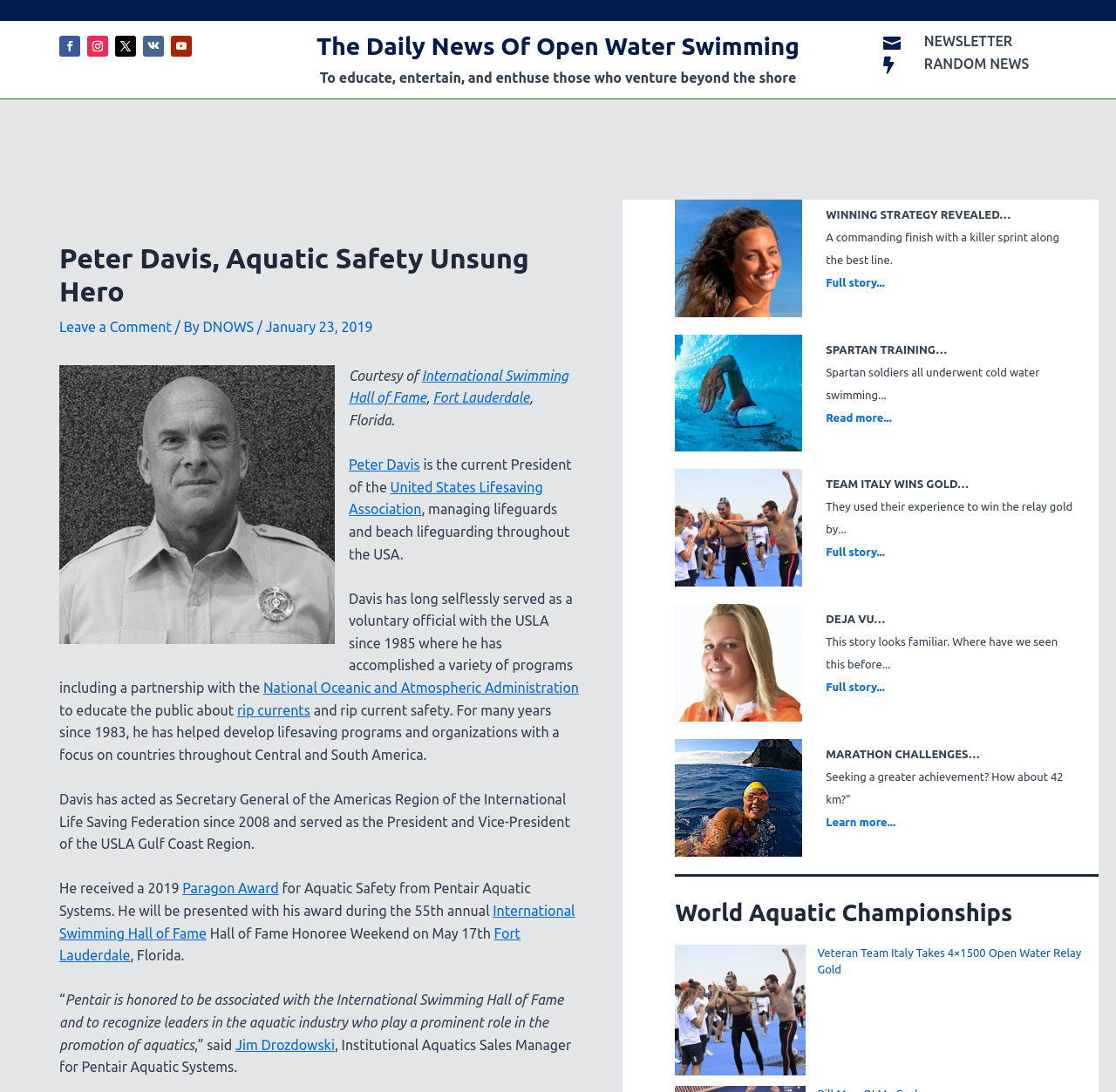What is the location of the International Swimming Hall of Fame?
From the screenshot, provide a brief answer in one word or phrase.

Fort Lauderdale, Florida